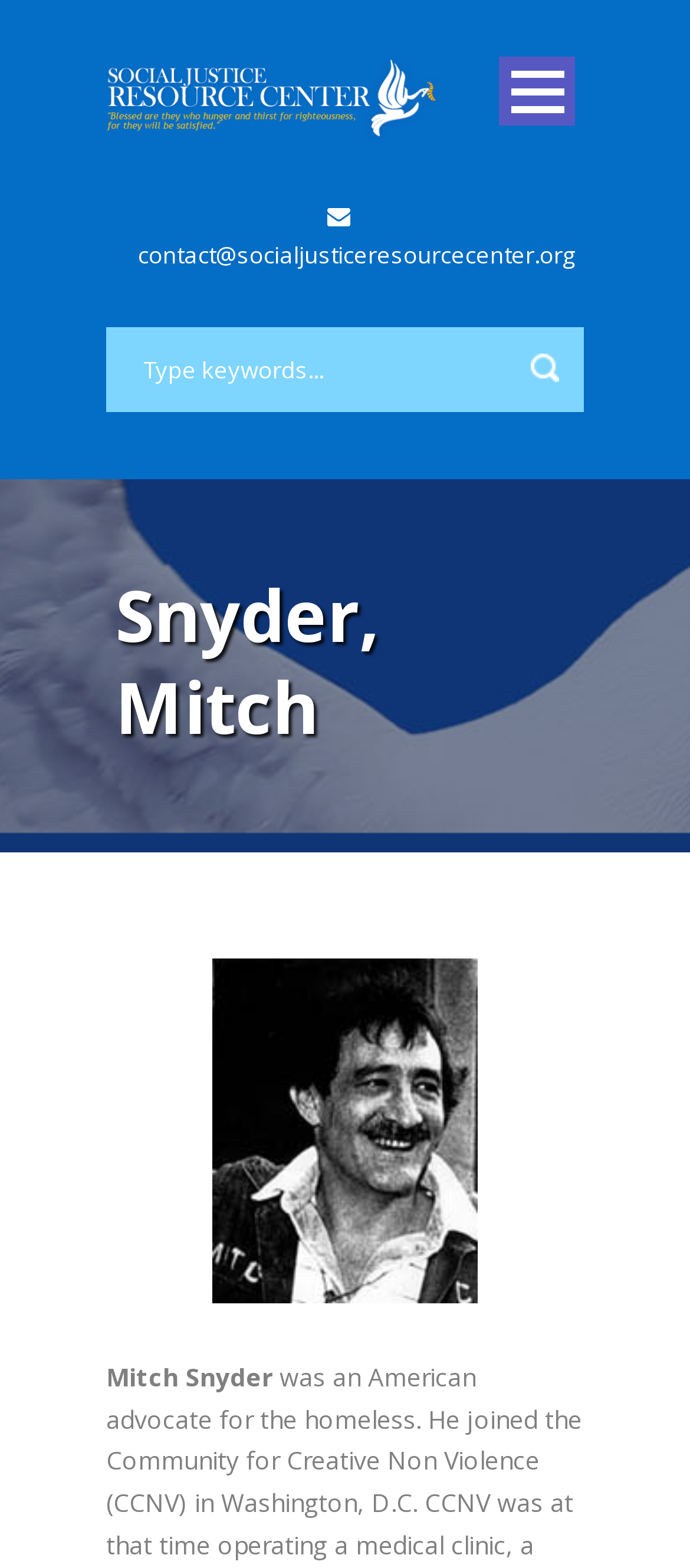Please answer the following question using a single word or phrase: 
Is there an email address on this webpage?

Yes